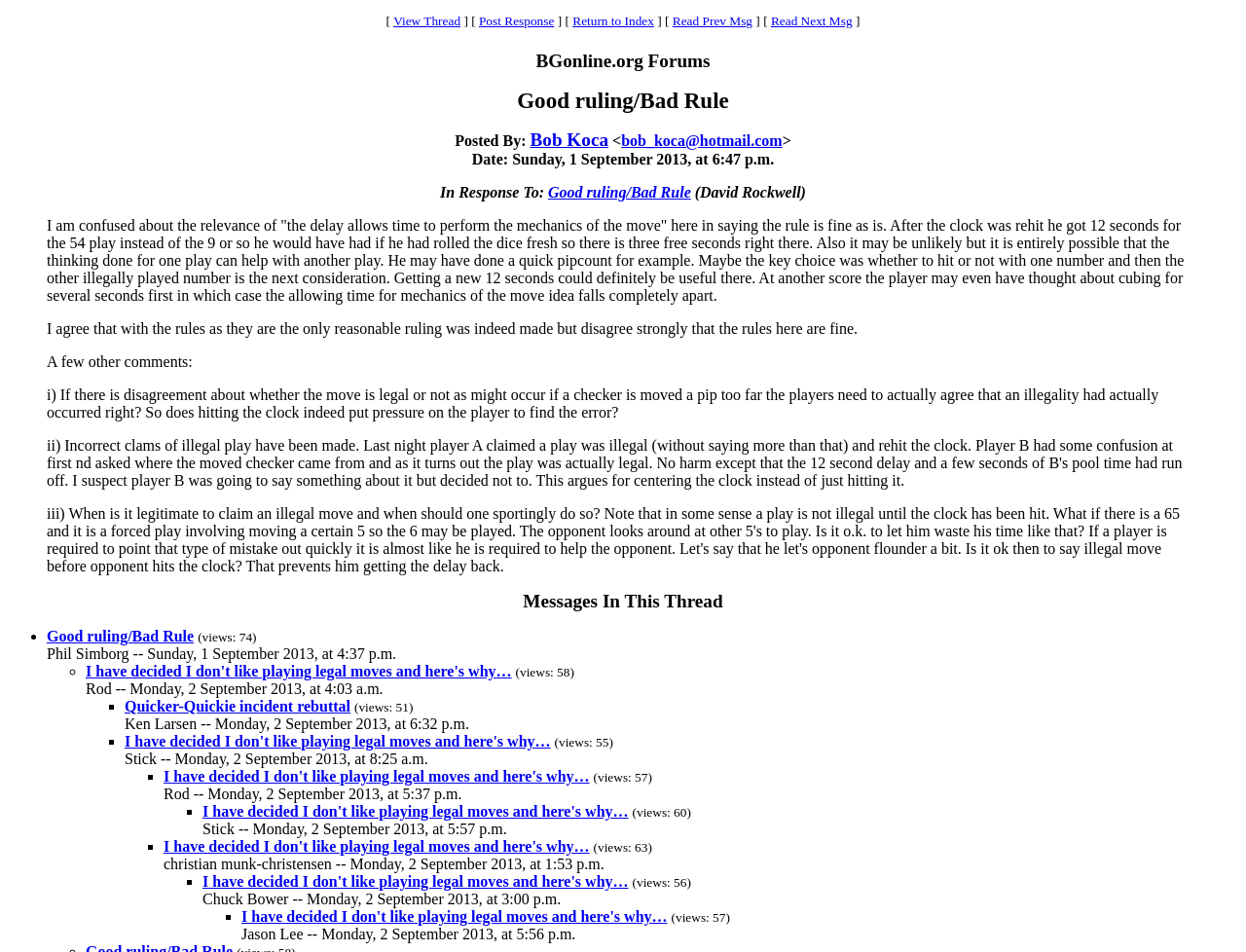Please identify the bounding box coordinates of the clickable area that will allow you to execute the instruction: "Read previous message".

[0.54, 0.014, 0.604, 0.03]